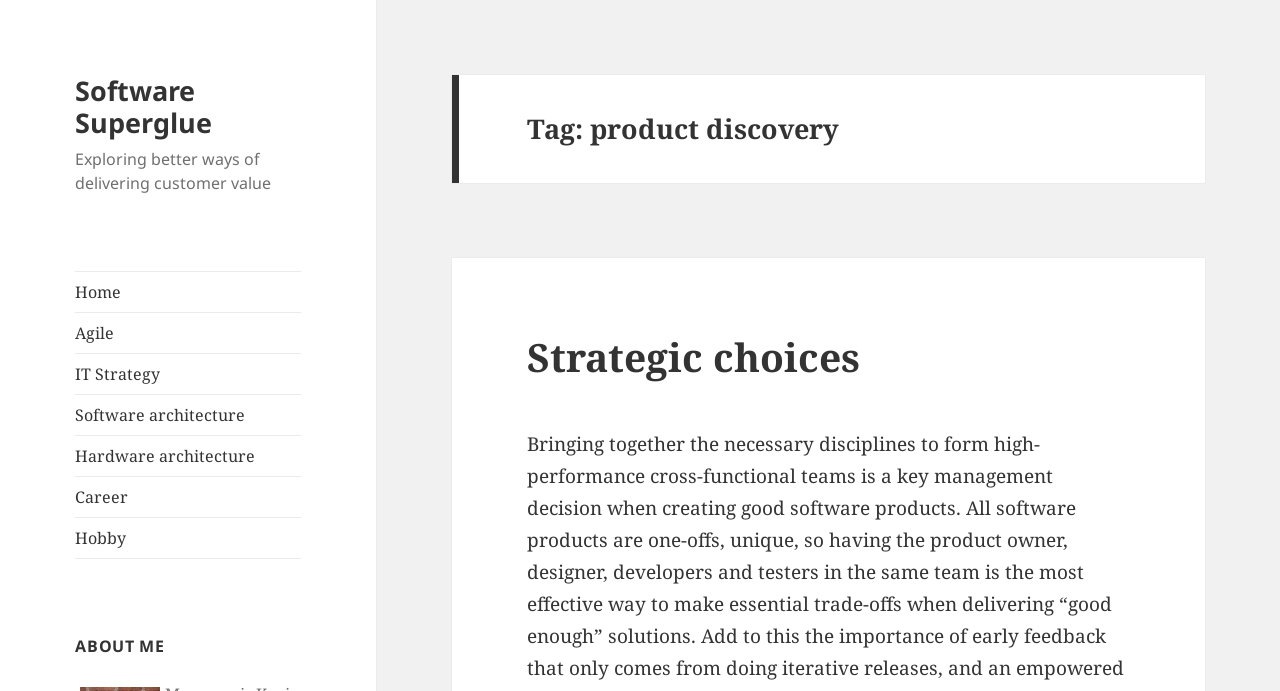Please answer the following query using a single word or phrase: 
What is the main topic of the webpage?

Product discovery